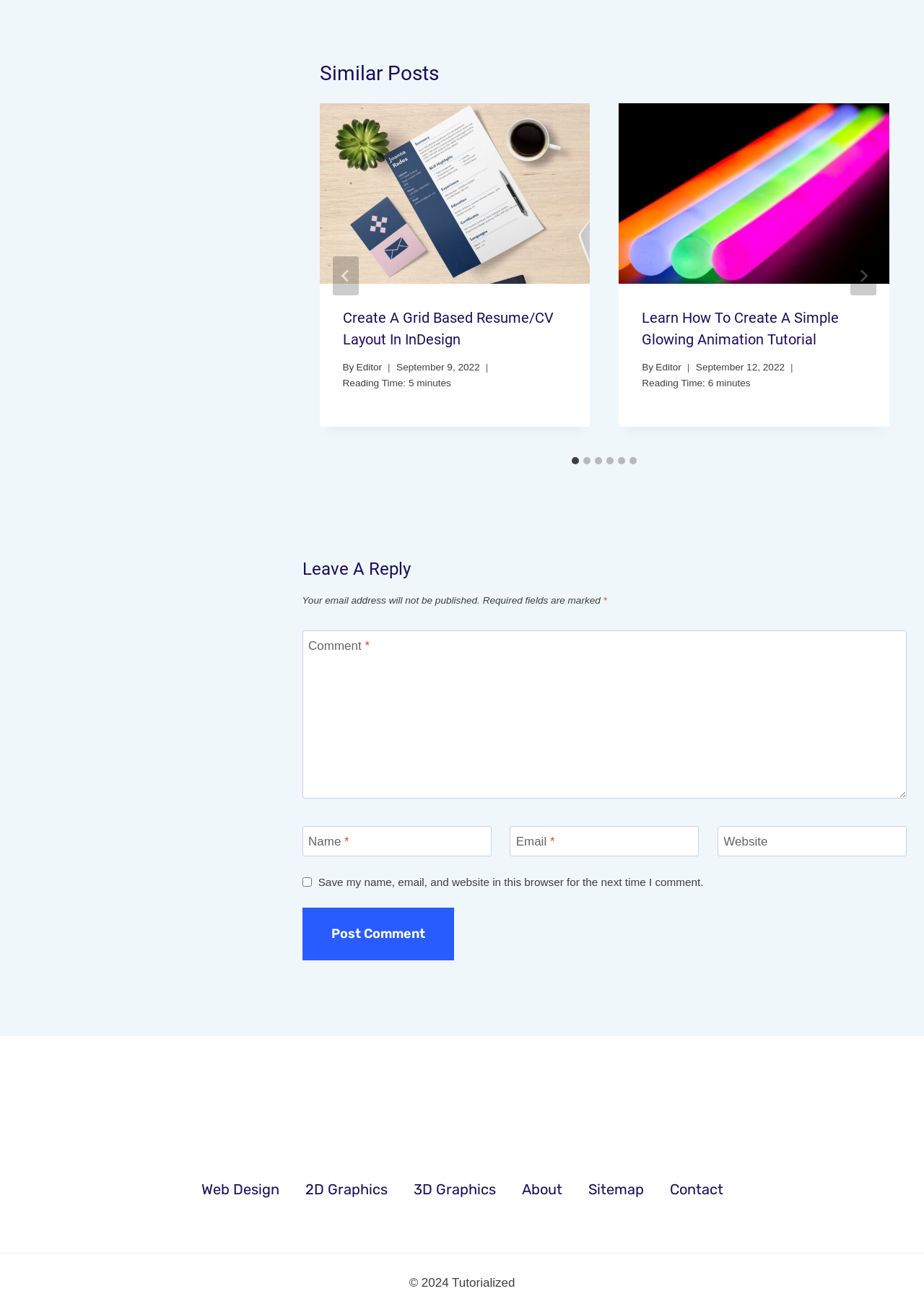Please specify the bounding box coordinates of the clickable region to carry out the following instruction: "Click the 'Post Comment' button". The coordinates should be four float numbers between 0 and 1, in the format [left, top, right, bottom].

[0.327, 0.692, 0.491, 0.732]